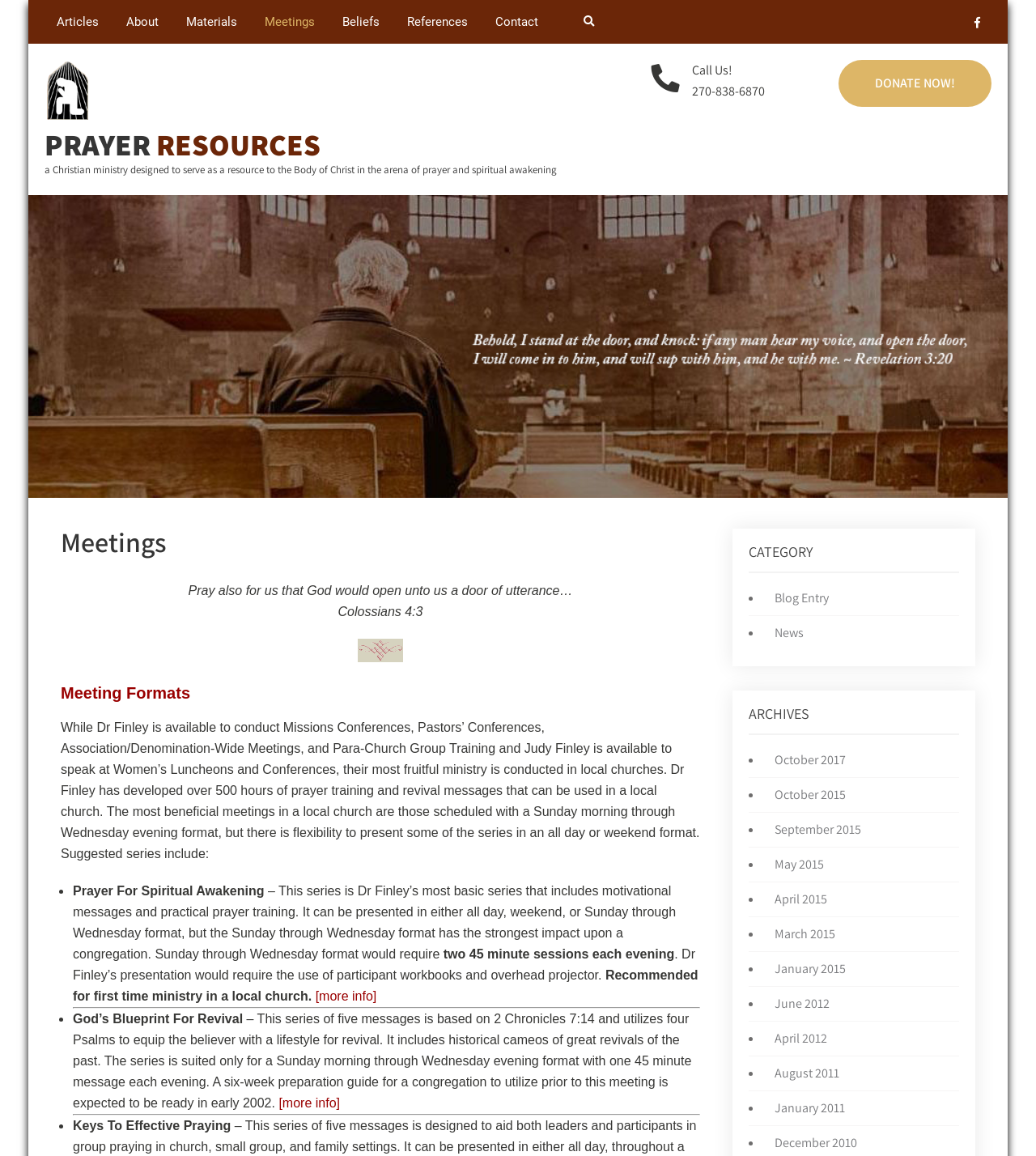Using the provided element description, identify the bounding box coordinates as (top-left x, top-left y, bottom-right x, bottom-right y). Ensure all values are between 0 and 1. Description: Contact

[0.466, 0.0, 0.531, 0.038]